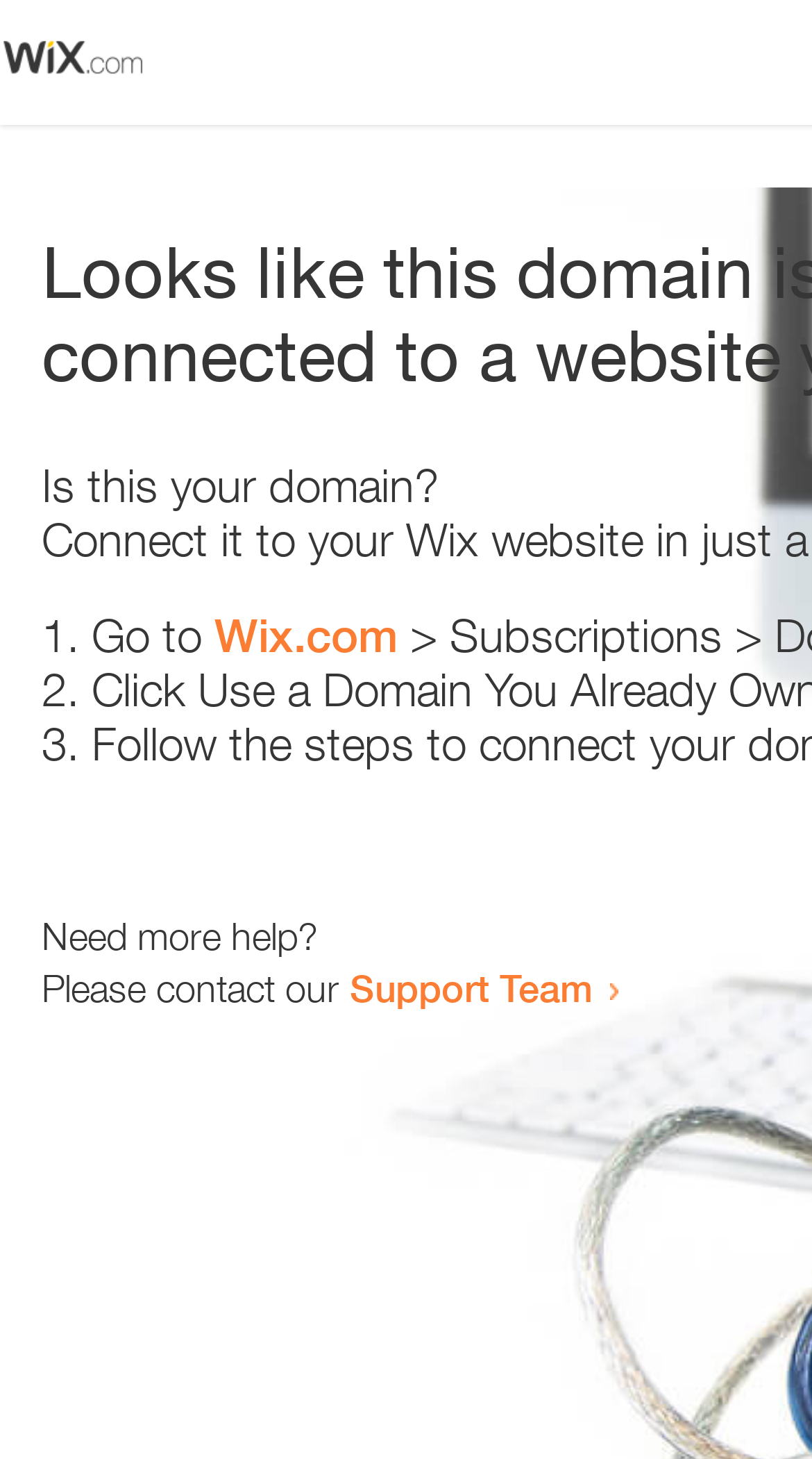Please give a succinct answer to the question in one word or phrase:
What is the domain being referred to?

Wix.com